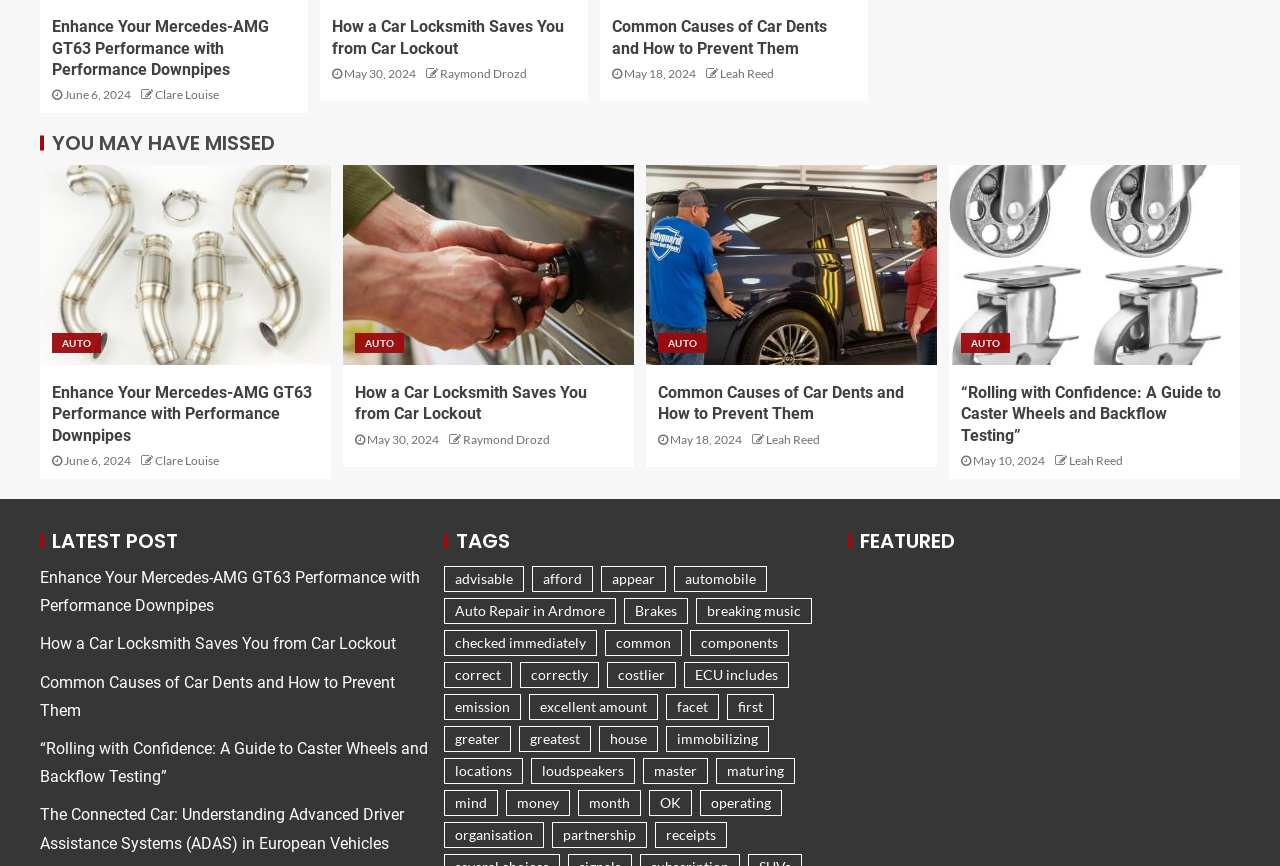Please study the image and answer the question comprehensively:
What is the date of the article 'How a Car Locksmith Saves You from Car Lockout'?

I found the date of the article 'How a Car Locksmith Saves You from Car Lockout' by looking at the StaticText element with the text 'May 30, 2024' which is located near the article title.